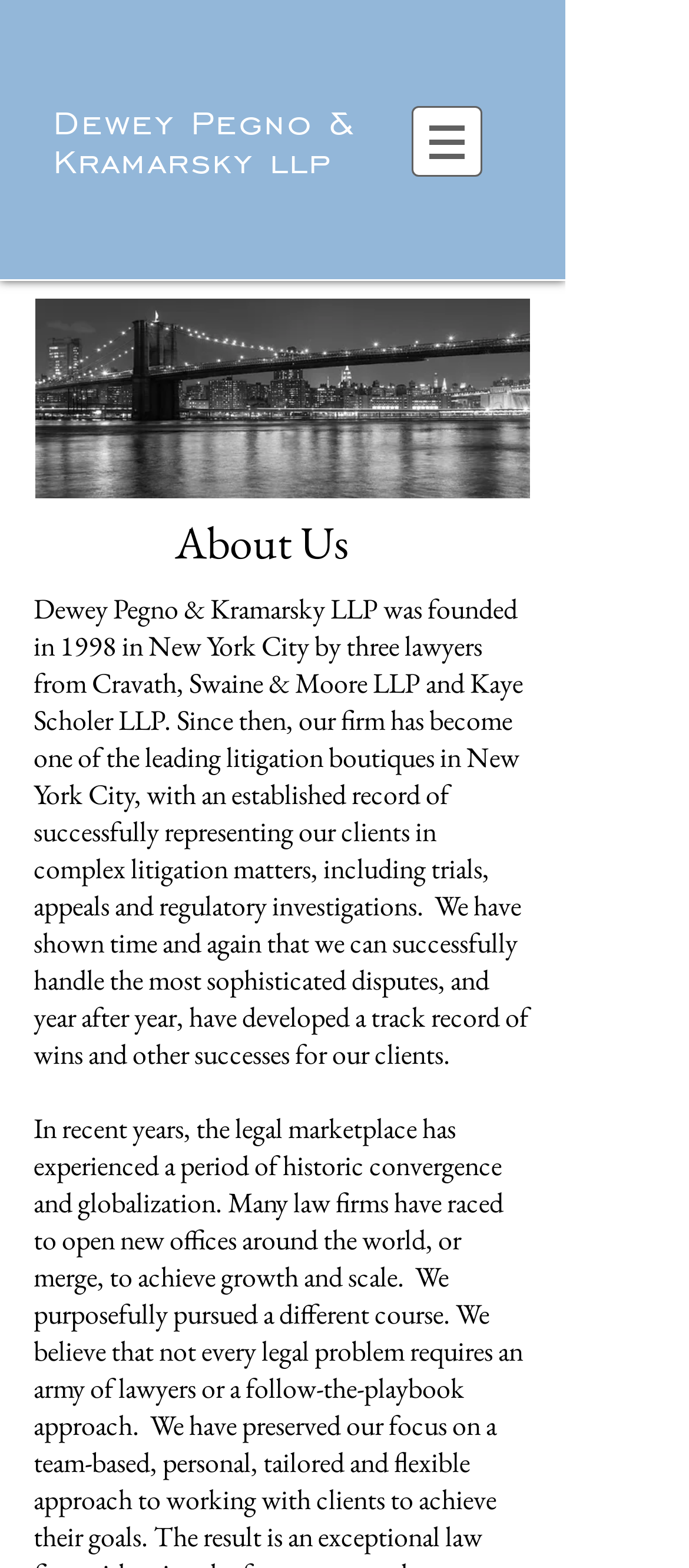Analyze the image and give a detailed response to the question:
What is the tone of the law firm's description?

I found the answer by reading the tone of the StaticText element that describes the law firm's history and expertise. The text is written in a formal and objective tone, suggesting a professional tone.